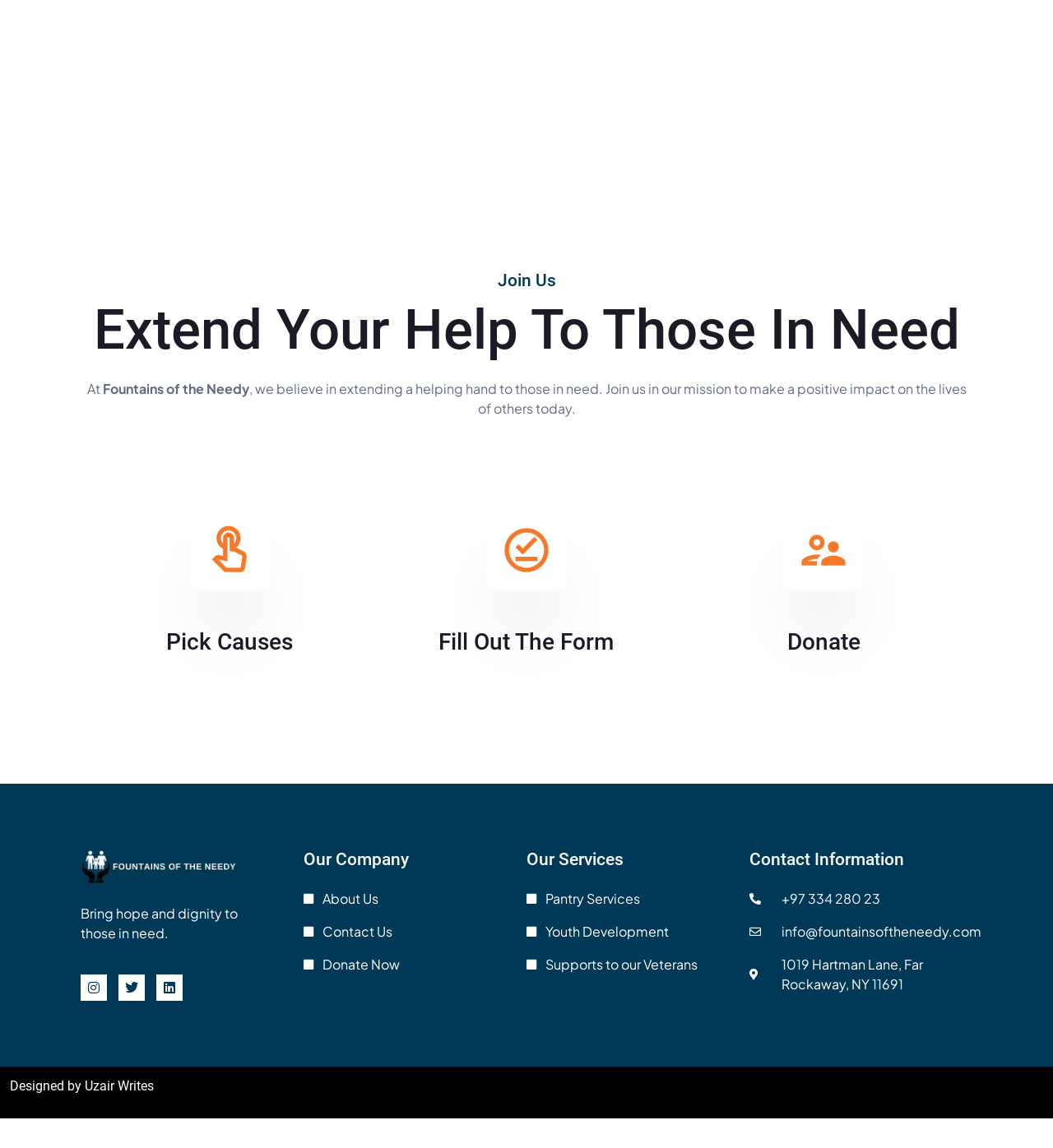What is the phone number of the organization?
Look at the image and respond with a one-word or short-phrase answer.

+97 334 280 23